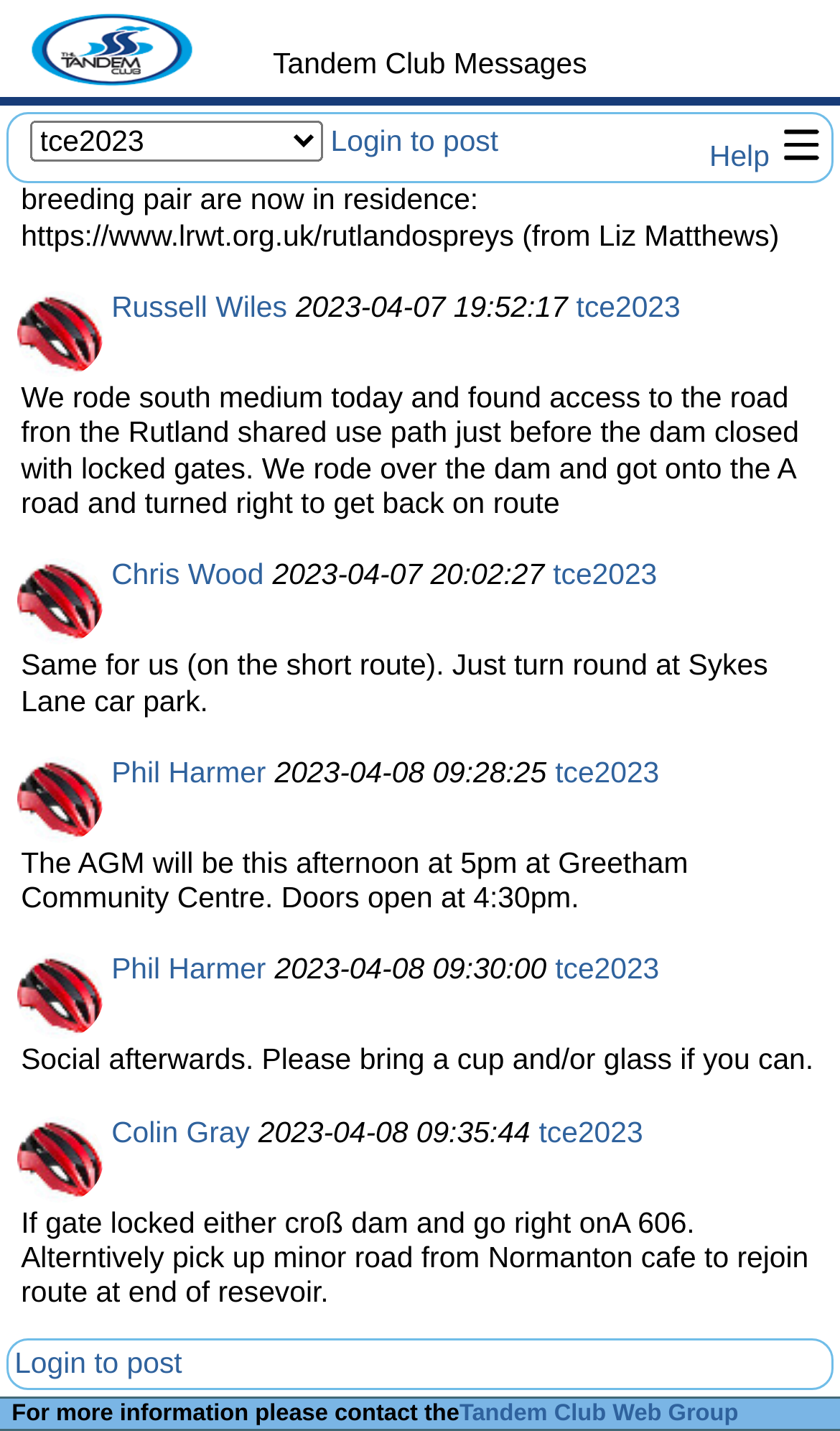From the element description Login to post, predict the bounding box coordinates of the UI element. The coordinates must be specified in the format (top-left x, top-left y, bottom-right x, bottom-right y) and should be within the 0 to 1 range.

[0.017, 0.941, 0.217, 0.964]